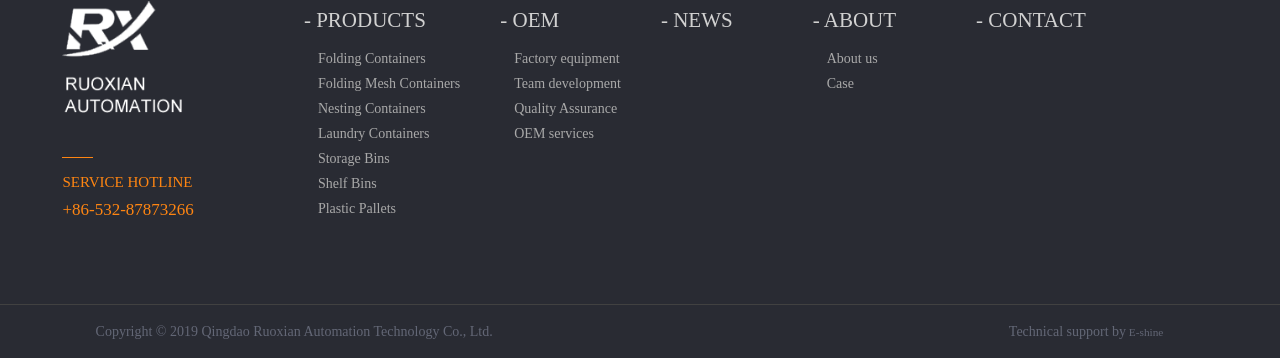Please find the bounding box coordinates of the element's region to be clicked to carry out this instruction: "Read ABOUT us".

[0.644, 0.022, 0.7, 0.089]